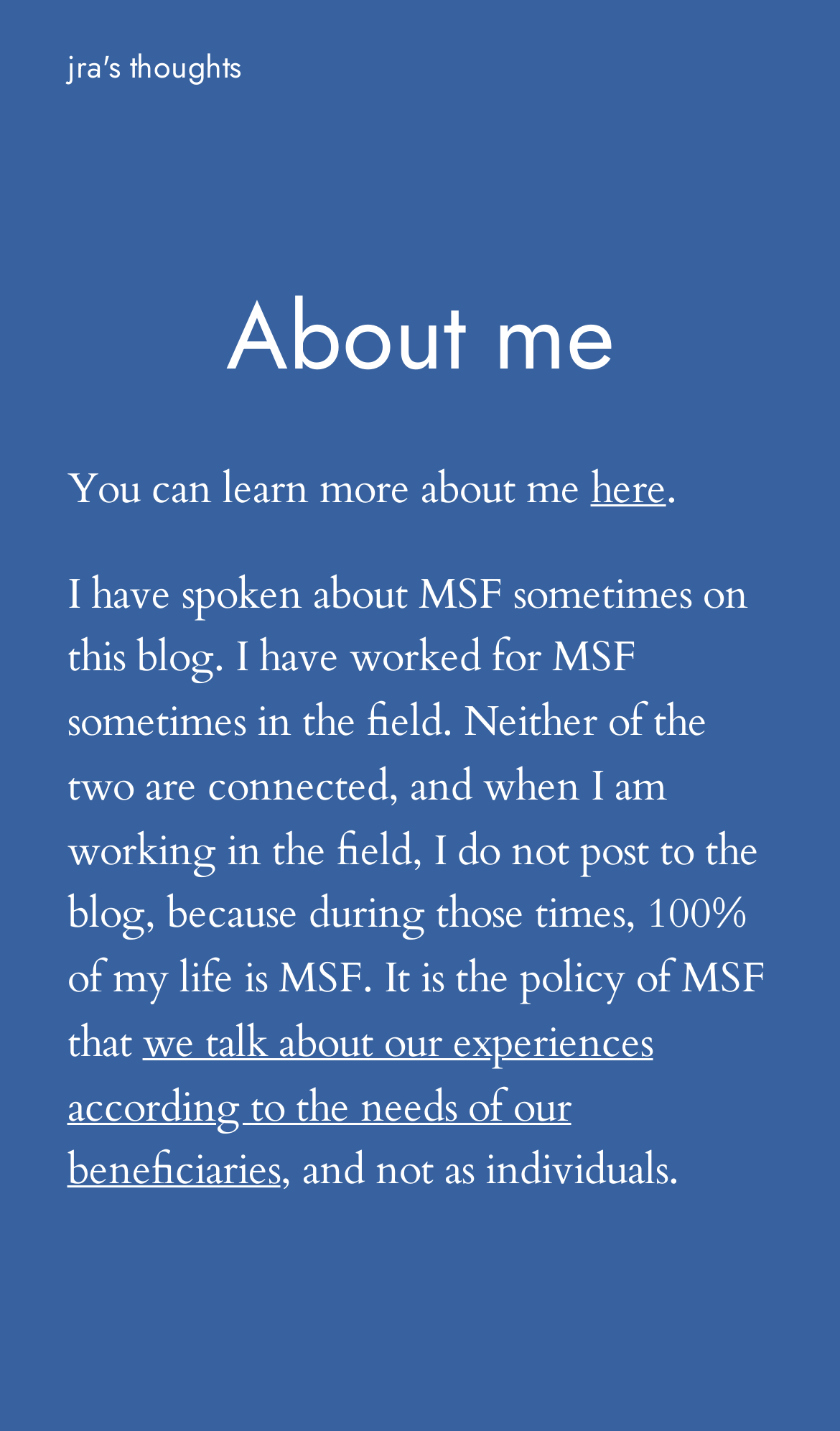What is the purpose of sharing experiences?
Answer the question with a single word or phrase, referring to the image.

According to beneficiary needs